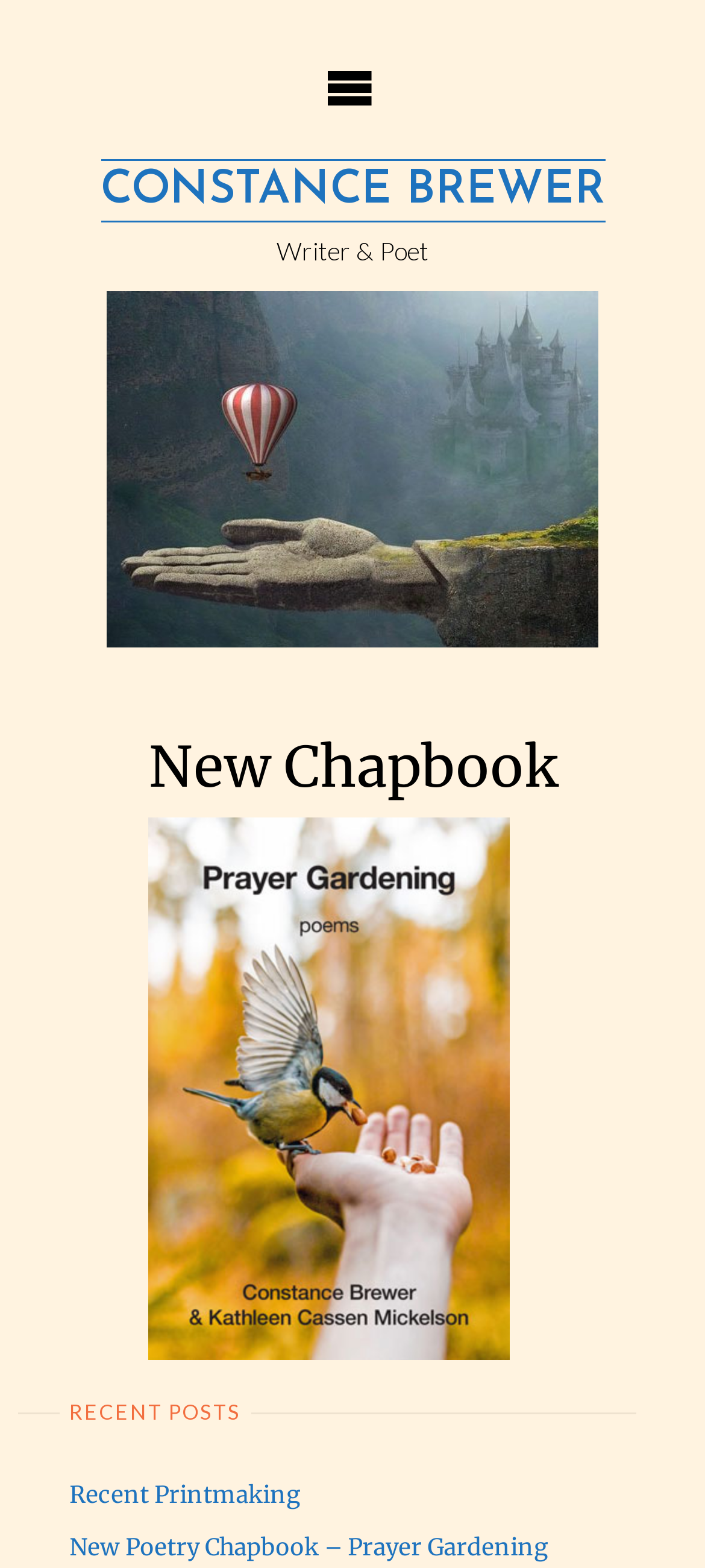Provide a single word or phrase answer to the question: 
What is the profession of Constance Brewer?

Writer & Poet